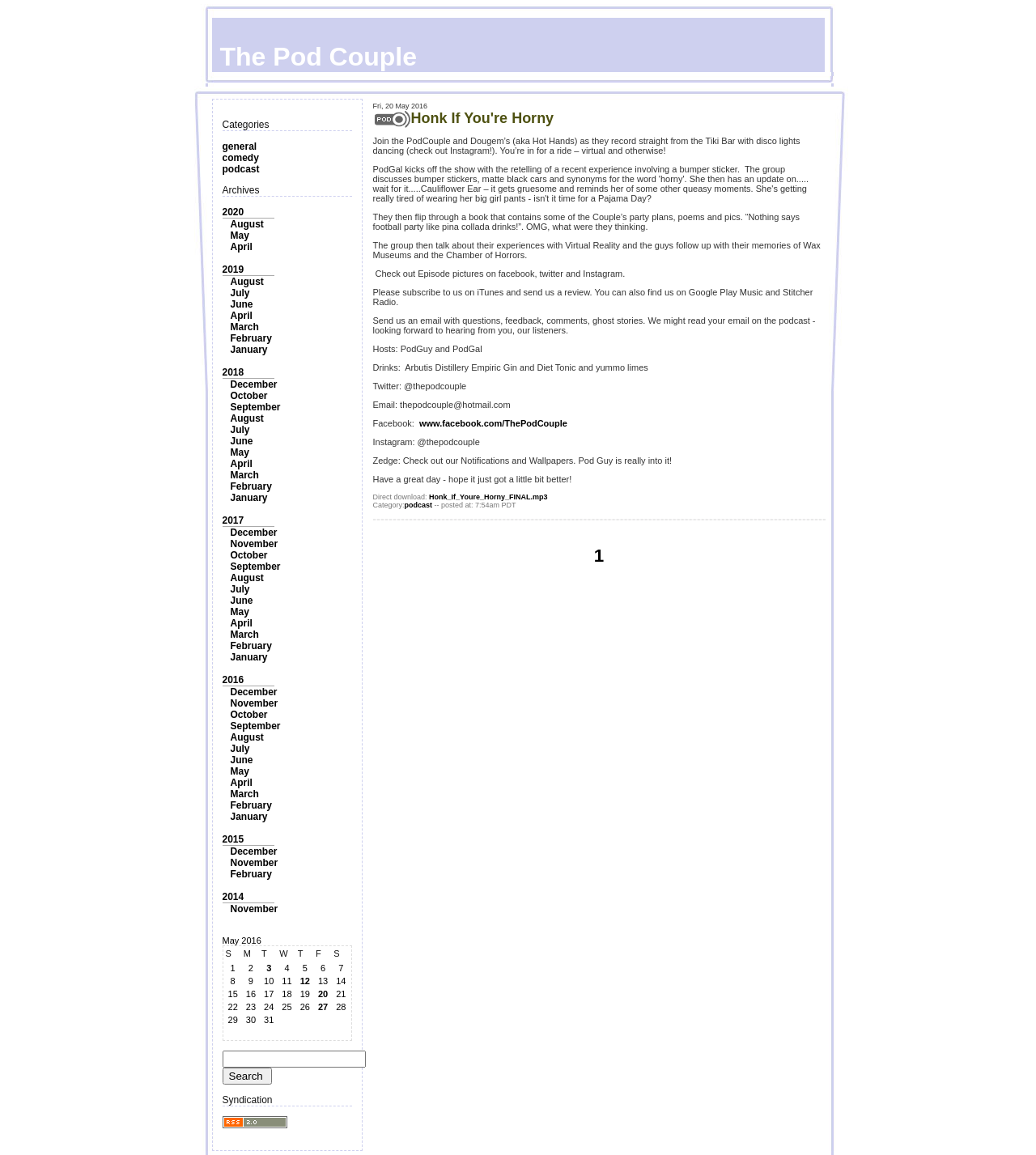Please predict the bounding box coordinates of the element's region where a click is necessary to complete the following instruction: "Browse podcasts from August 2016". The coordinates should be represented by four float numbers between 0 and 1, i.e., [left, top, right, bottom].

[0.222, 0.328, 0.268, 0.338]